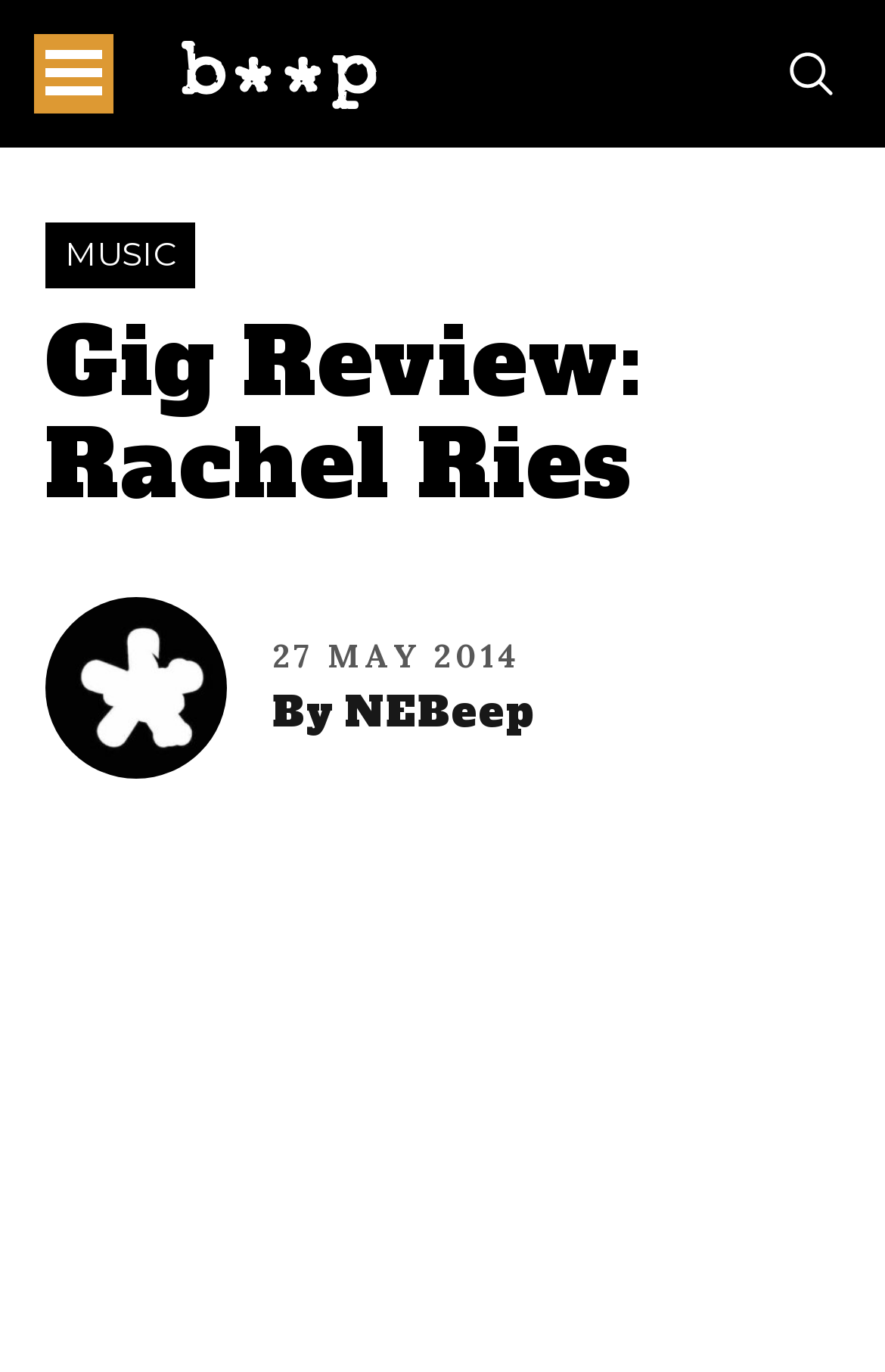Determine the bounding box coordinates for the UI element described. Format the coordinates as (top-left x, top-left y, bottom-right x, bottom-right y) and ensure all values are between 0 and 1. Element description: parent_node: Search for: value="Search"

[0.154, 0.58, 0.84, 0.67]